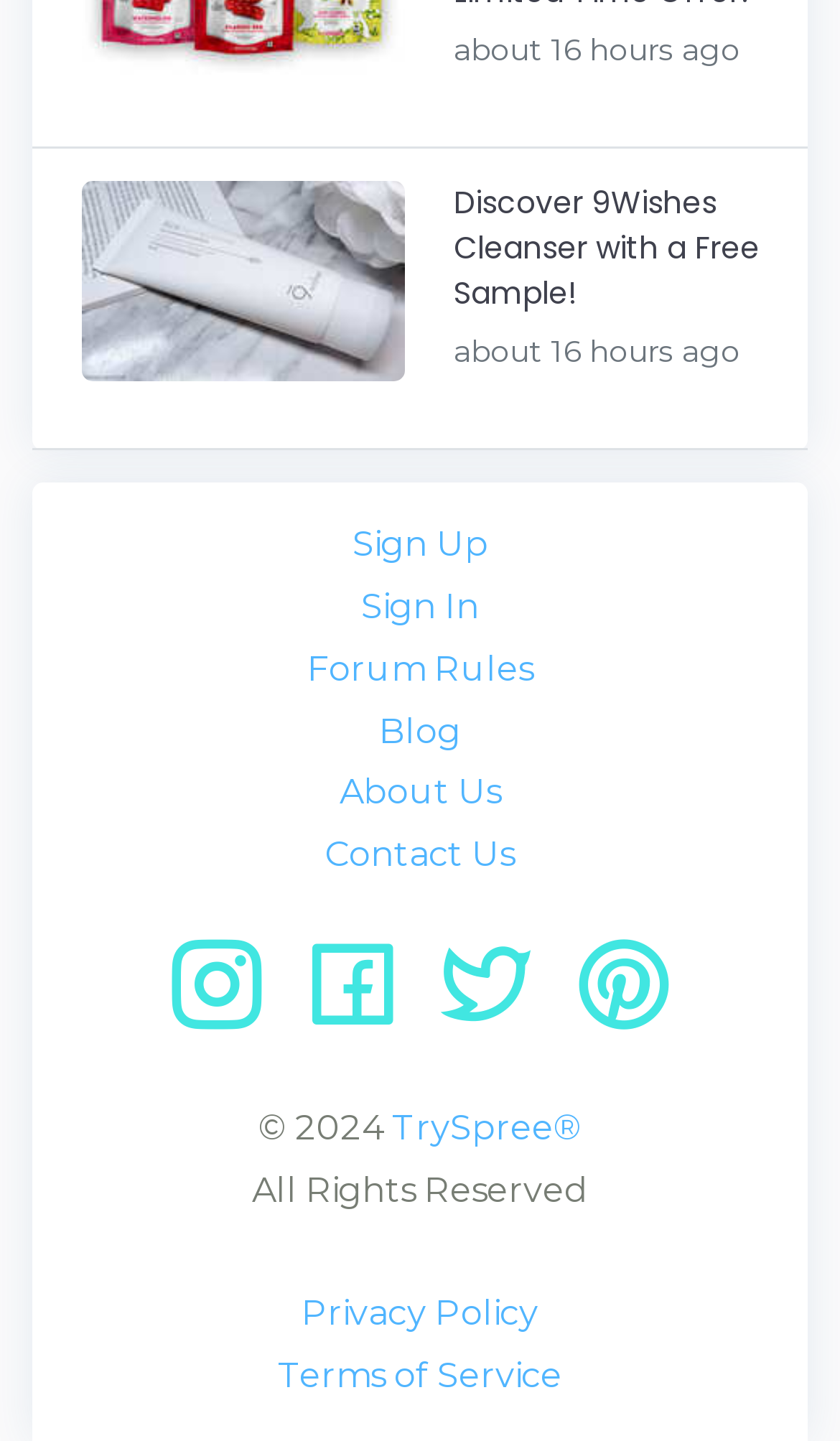Please identify the bounding box coordinates of the region to click in order to complete the given instruction: "read the article about The Glory Season 2". The coordinates should be four float numbers between 0 and 1, i.e., [left, top, right, bottom].

None